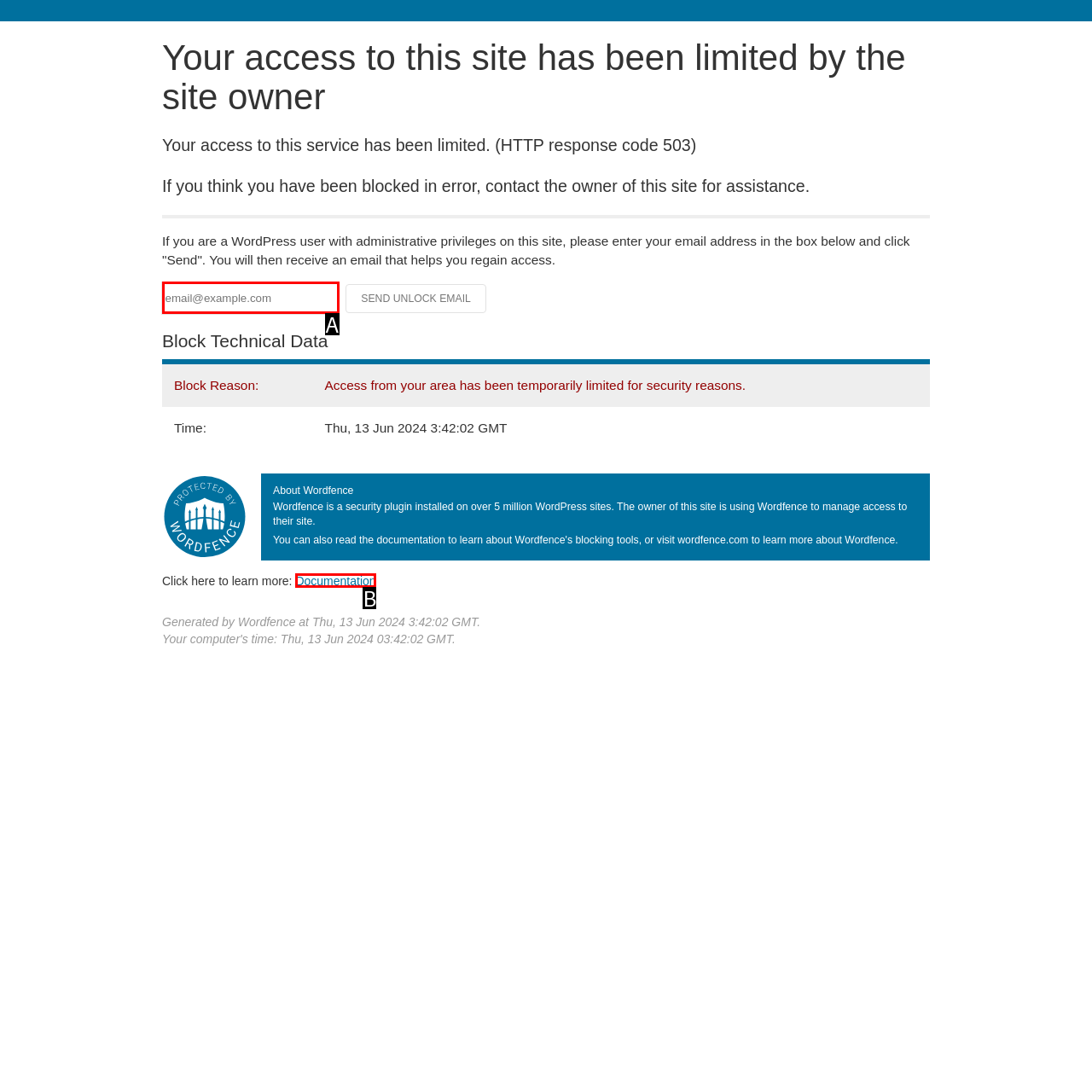Select the letter that corresponds to the UI element described as: Documentation
Answer by providing the letter from the given choices.

B